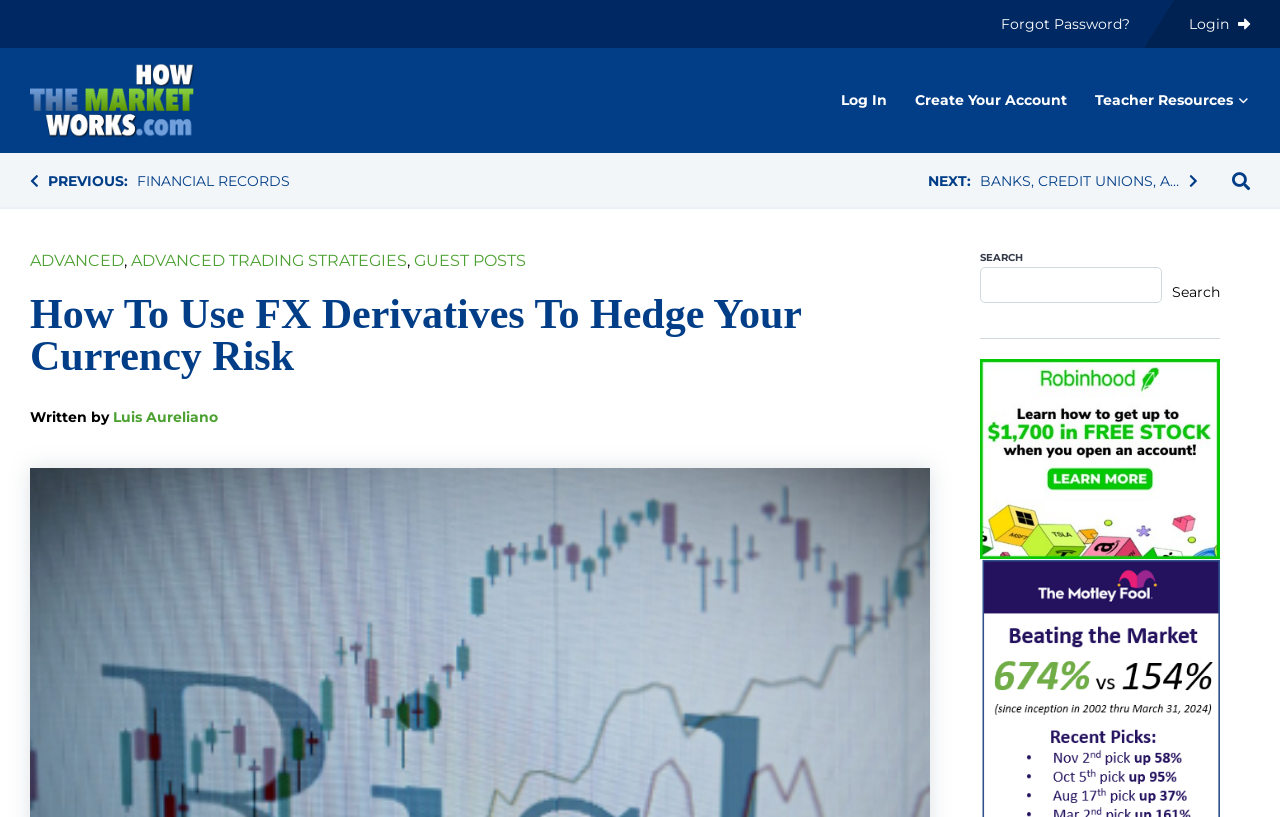Please provide a comprehensive answer to the question below using the information from the image: Who wrote the article?

I found the answer by examining the link element with the text 'Luis Aureliano' that is preceded by the static text 'Written by', which suggests that Luis Aureliano is the author of the article.